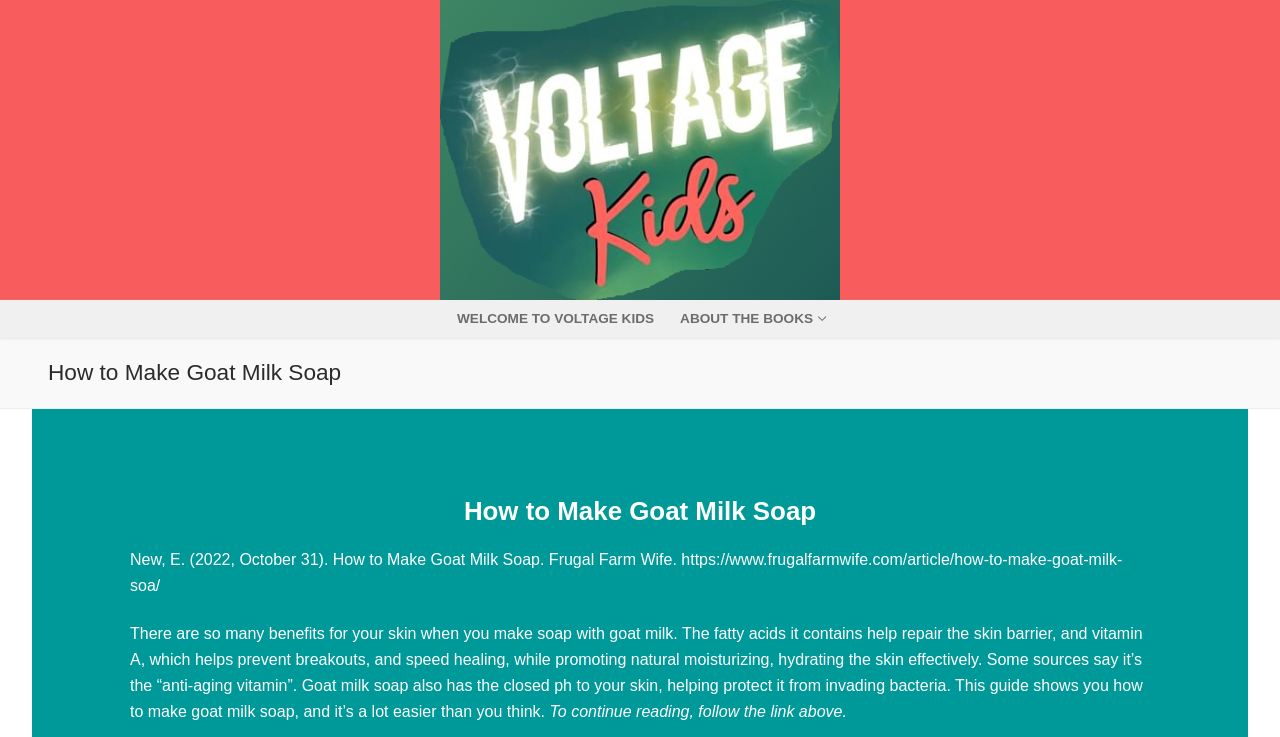Write an elaborate caption that captures the essence of the webpage.

The webpage is about making goat milk soap, with the title "How to Make Goat Milk Soap" prominently displayed at the top. Below the title, there is a smaller heading with the same text. 

On the top left, there is a link to "Voltage Kids" accompanied by an image with the same name. To the right of this link, there are two more links: "WELCOME TO VOLTAGE KIDS" and "ABOUT THE BOOKS". 

The main content of the webpage starts with a citation from "Frugal Farm Wife" and a link to the original article. Below this, there is a paragraph of text that explains the benefits of using goat milk to make soap, including its ability to repair the skin barrier, prevent breakouts, and promote natural moisturizing. The text also mentions that goat milk soap has a pH close to that of human skin, which helps protect it from bacteria. 

Finally, at the bottom of the page, there is a call to action to continue reading the article by following the link above.